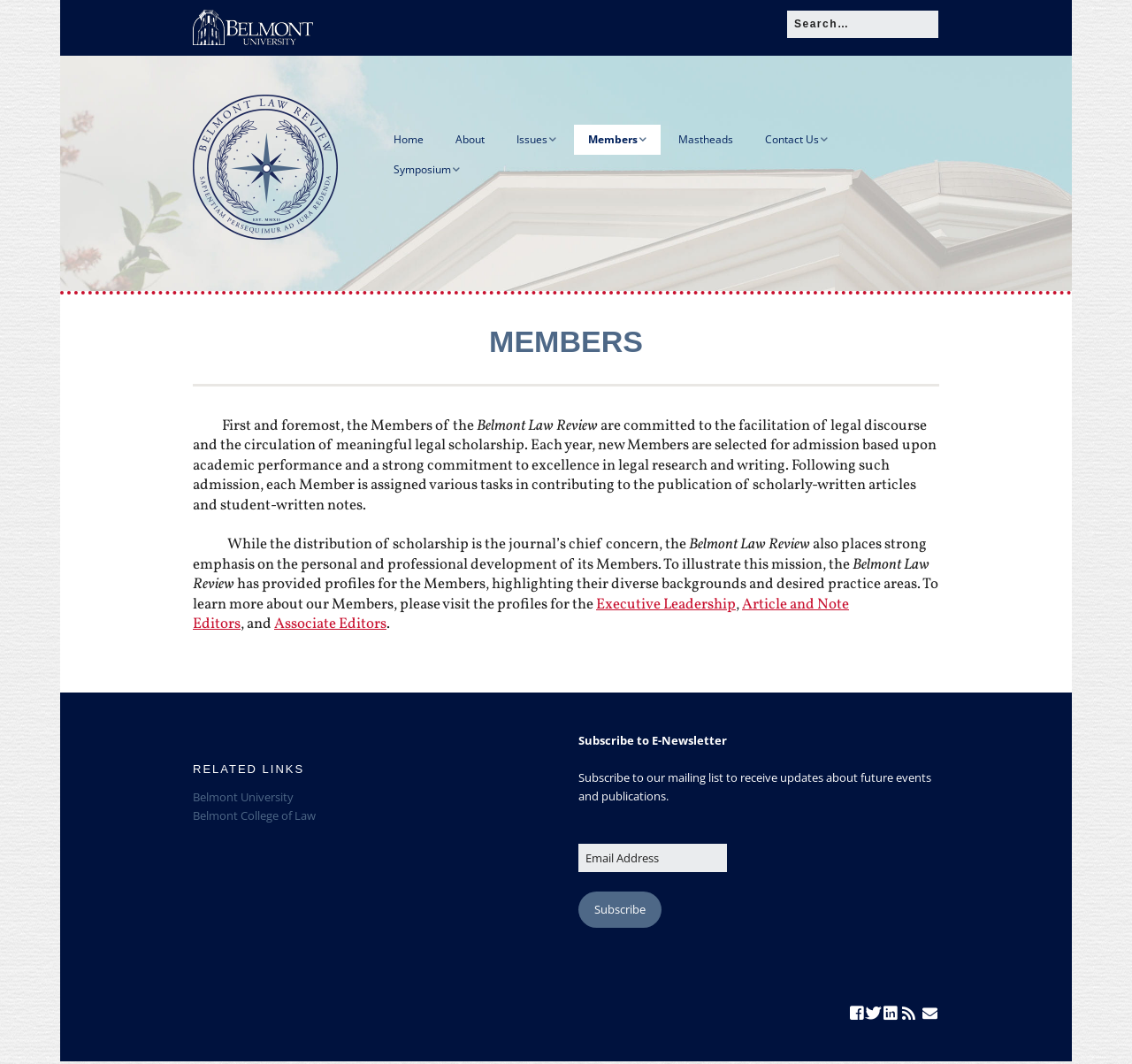Pinpoint the bounding box coordinates of the clickable element to carry out the following instruction: "Subscribe to the mailing list."

[0.511, 0.793, 0.642, 0.82]